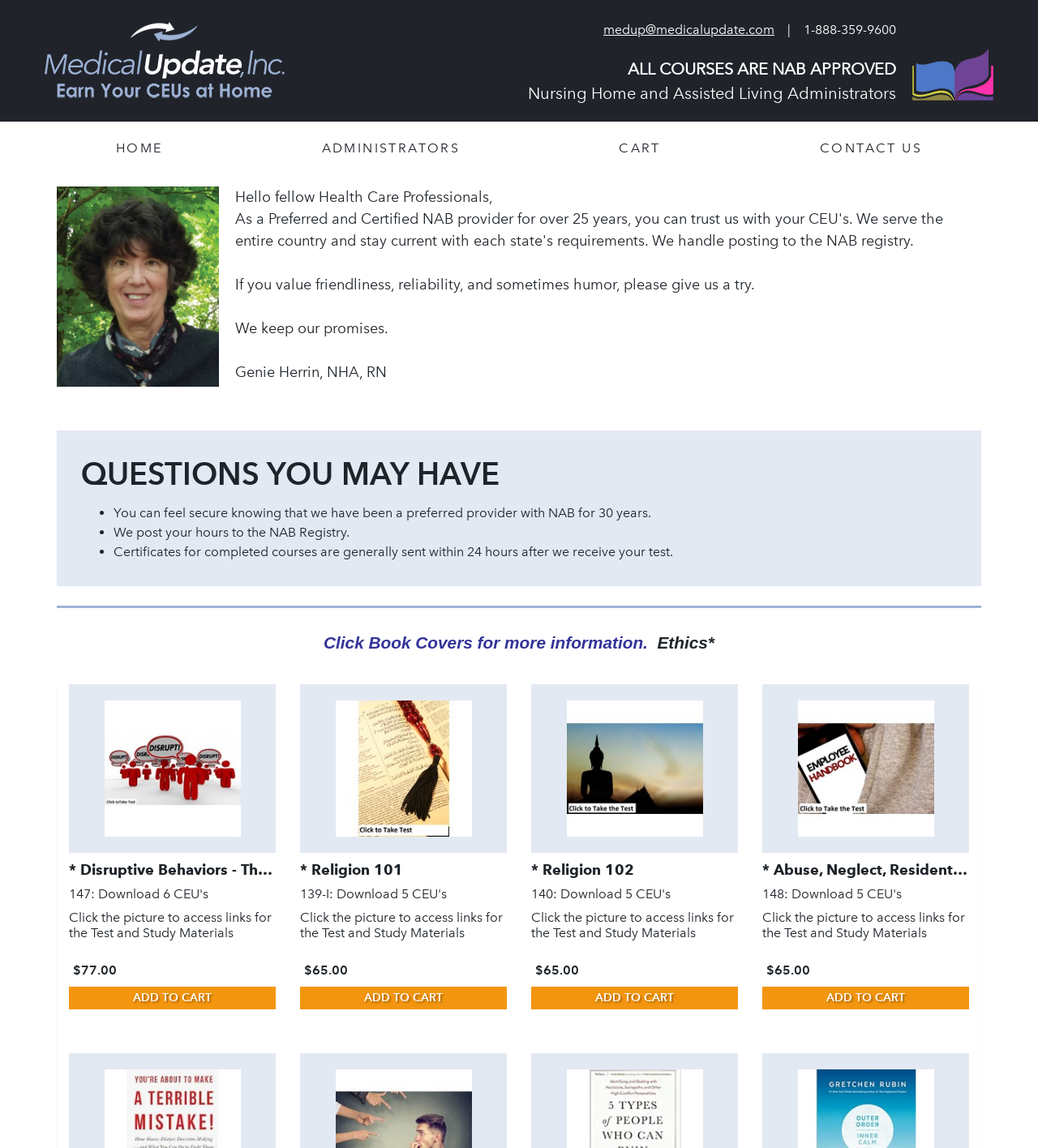Could you specify the bounding box coordinates for the clickable section to complete the following instruction: "Click the Custom link"?

None